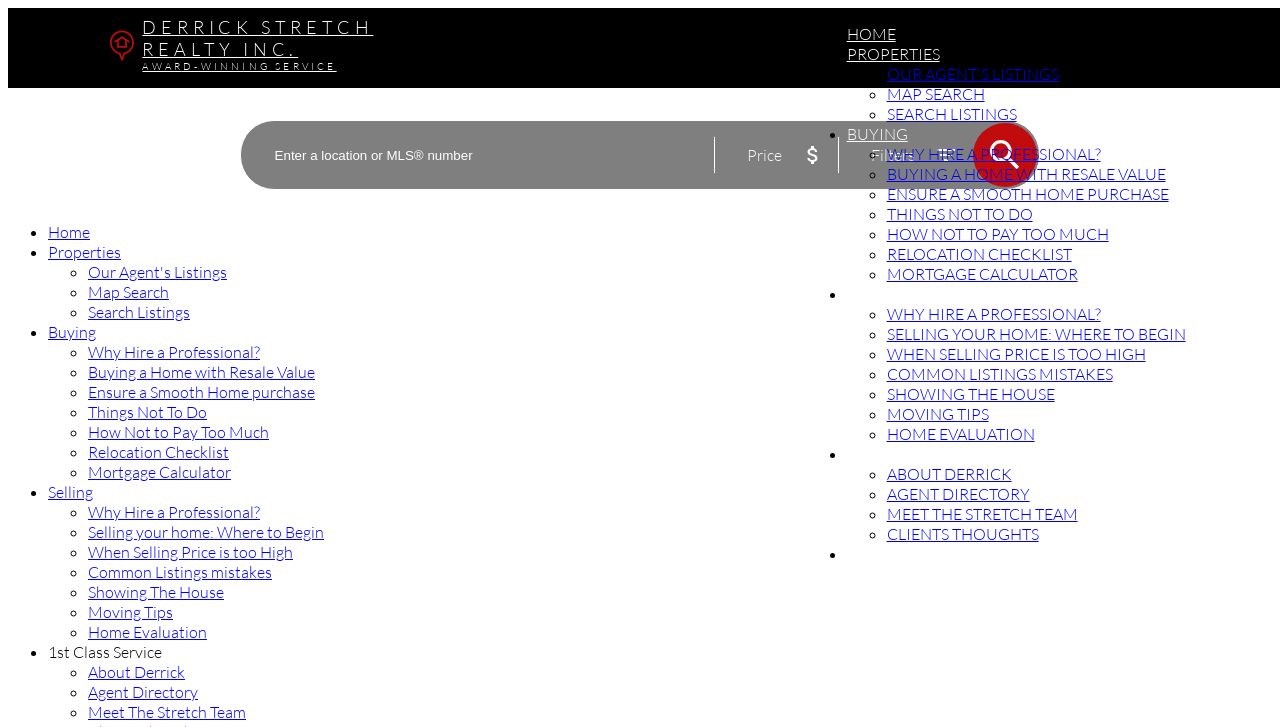Please indicate the bounding box coordinates for the clickable area to complete the following task: "Search for a location or MLS number". The coordinates should be specified as four float numbers between 0 and 1, i.e., [left, top, right, bottom].

[0.188, 0.166, 0.558, 0.26]